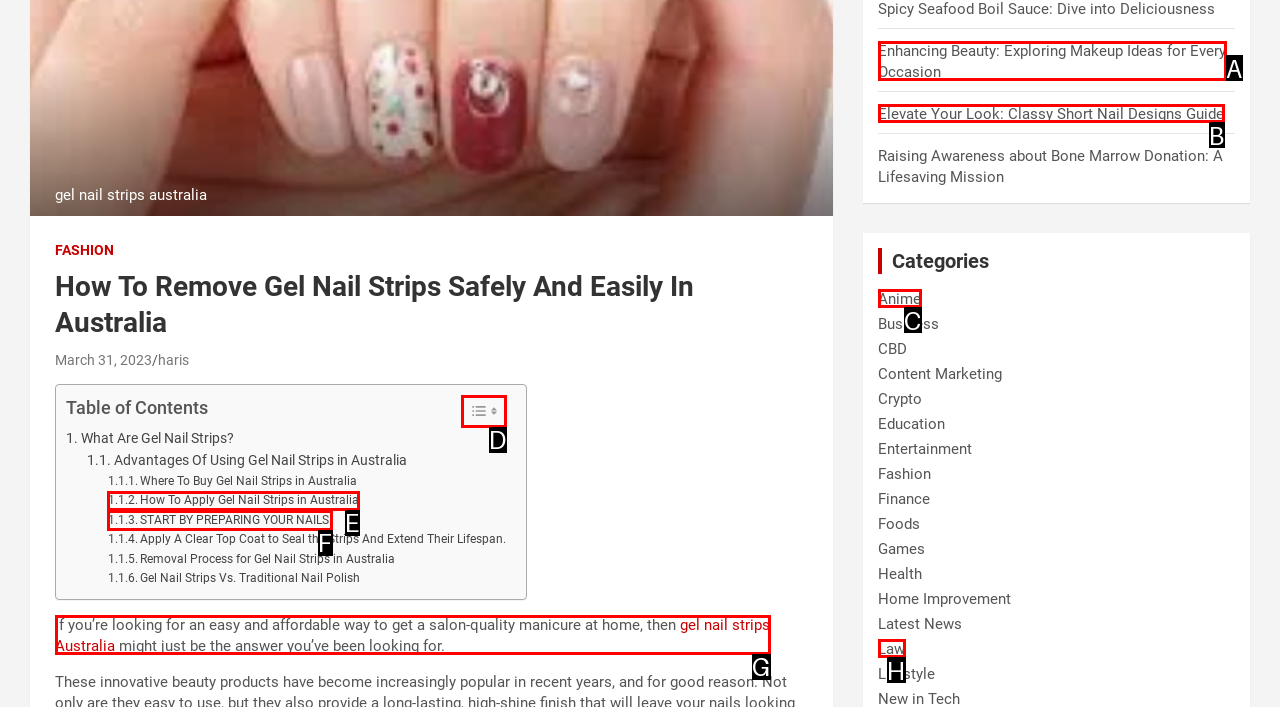Select the appropriate option that fits: gel nail strips Australia
Reply with the letter of the correct choice.

G